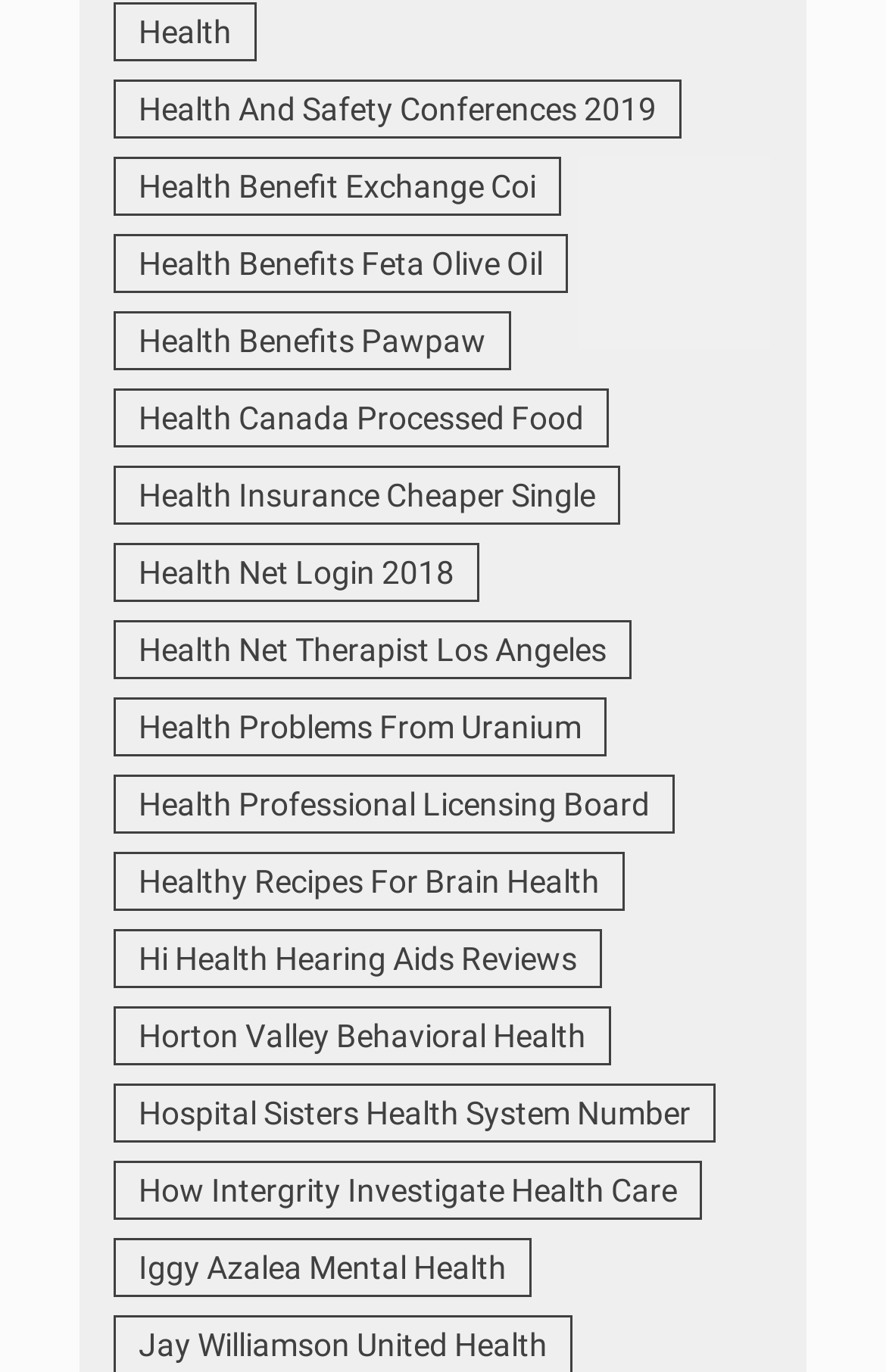Is there a search bar on the webpage?
Based on the image, provide your answer in one word or phrase.

No